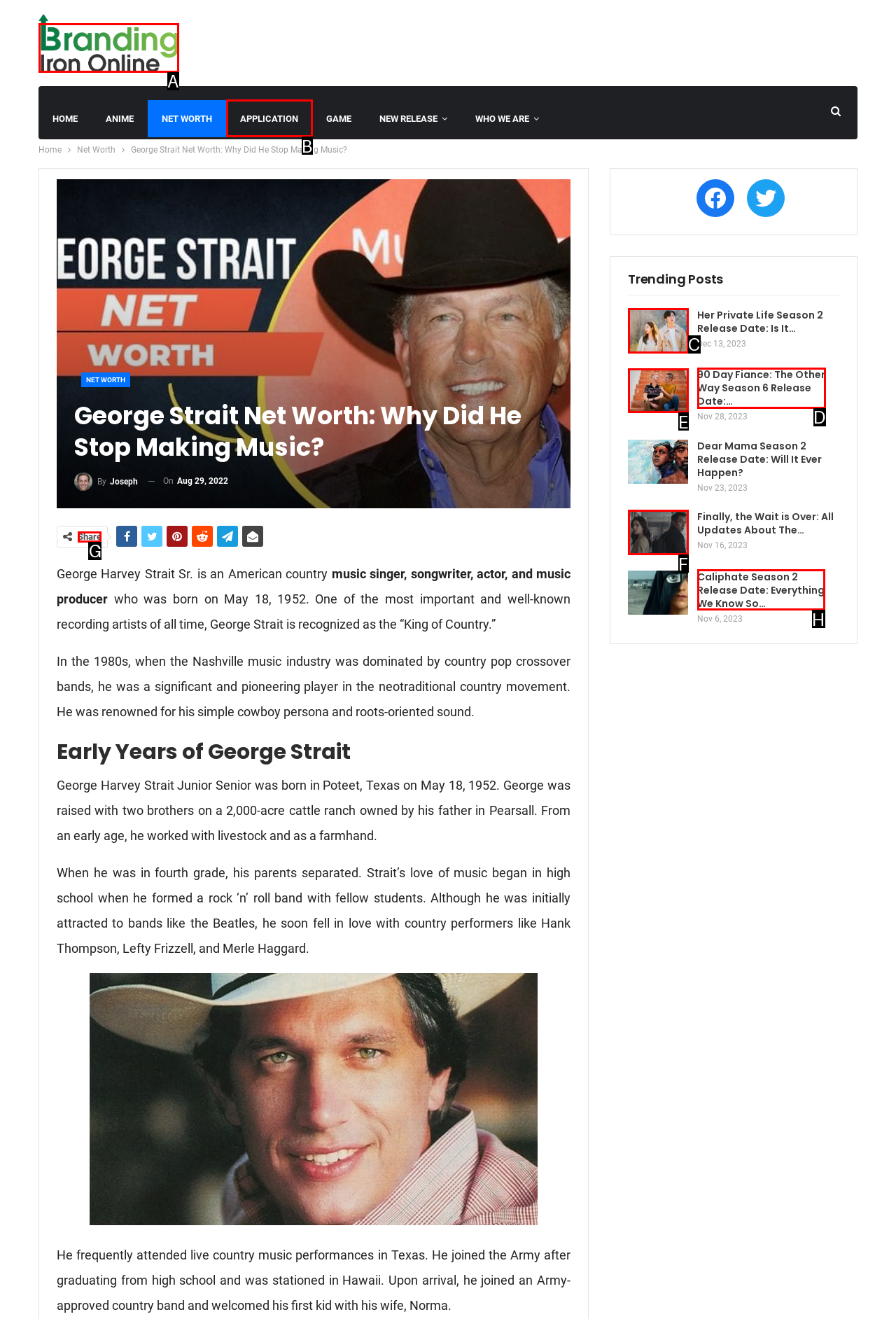Identify which HTML element to click to fulfill the following task: Send an email. Provide your response using the letter of the correct choice.

None